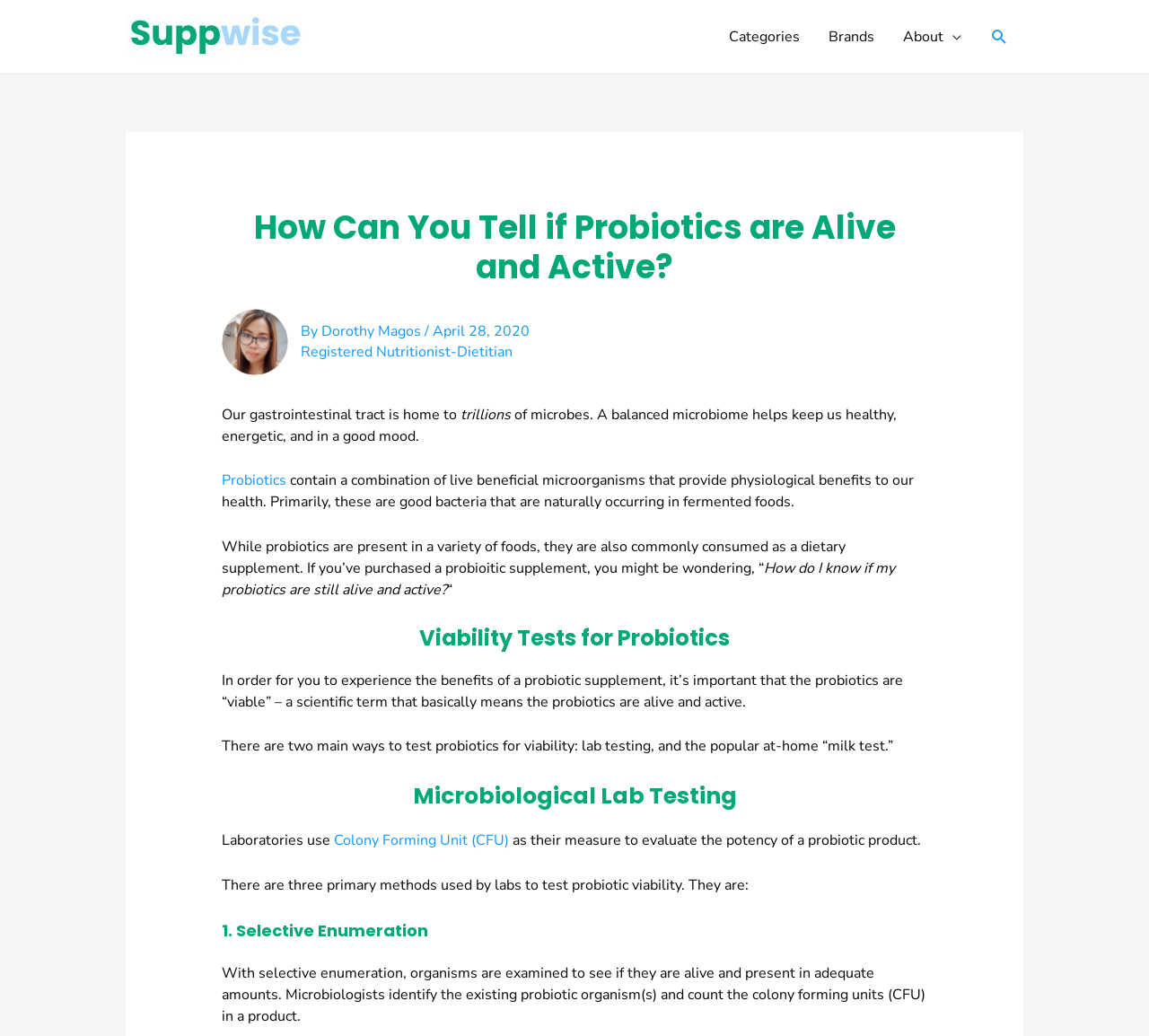Who wrote the article?
Carefully examine the image and provide a detailed answer to the question.

The webpage credits the article to Dorothy Magos, a Registered Nutritionist-Dietitian, as indicated by the author information section.